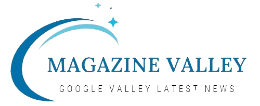Offer a detailed narrative of what is shown in the image.

This image features the logo of "Magazine Valley," a digital news platform dedicated to delivering the latest updates and stories from Google Valley. The logo is designed with a modern aesthetic, showcasing the name "MAGAZINE VALLEY" prominently in a bold blue font, while the tagline "GOOGLE VALLEY LATEST NEWS" is presented in a lighter font below. Accompanying the text is a stylized graphic element, which includes a sweeping curve and sparkles, adding a dynamic and inviting flair to the overall design. This branding reflects the platform's focus on providing fresh and engaging news content to its audience.